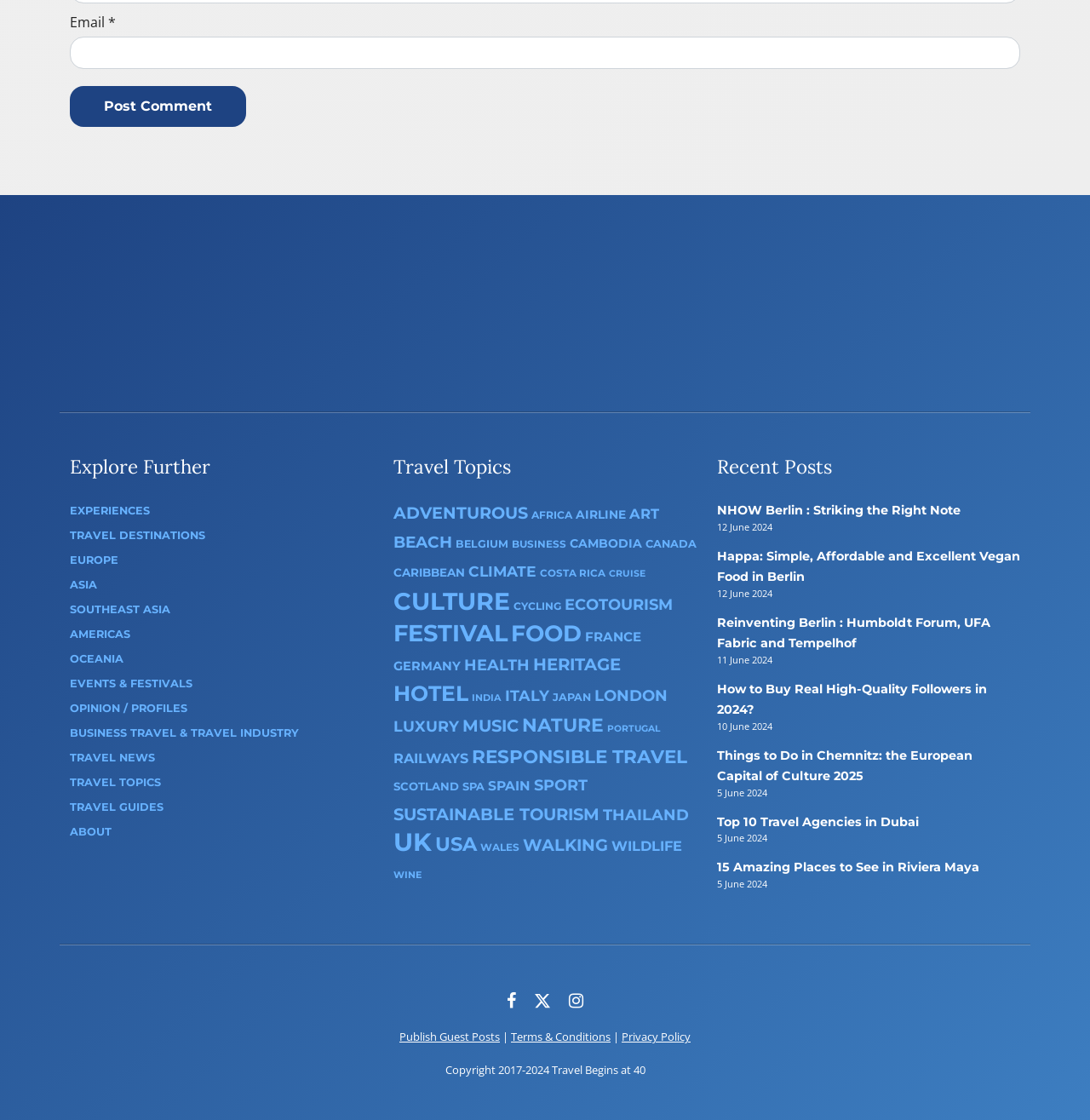Identify the bounding box coordinates for the element that needs to be clicked to fulfill this instruction: "Read about travel in Europe". Provide the coordinates in the format of four float numbers between 0 and 1: [left, top, right, bottom].

[0.064, 0.494, 0.109, 0.506]